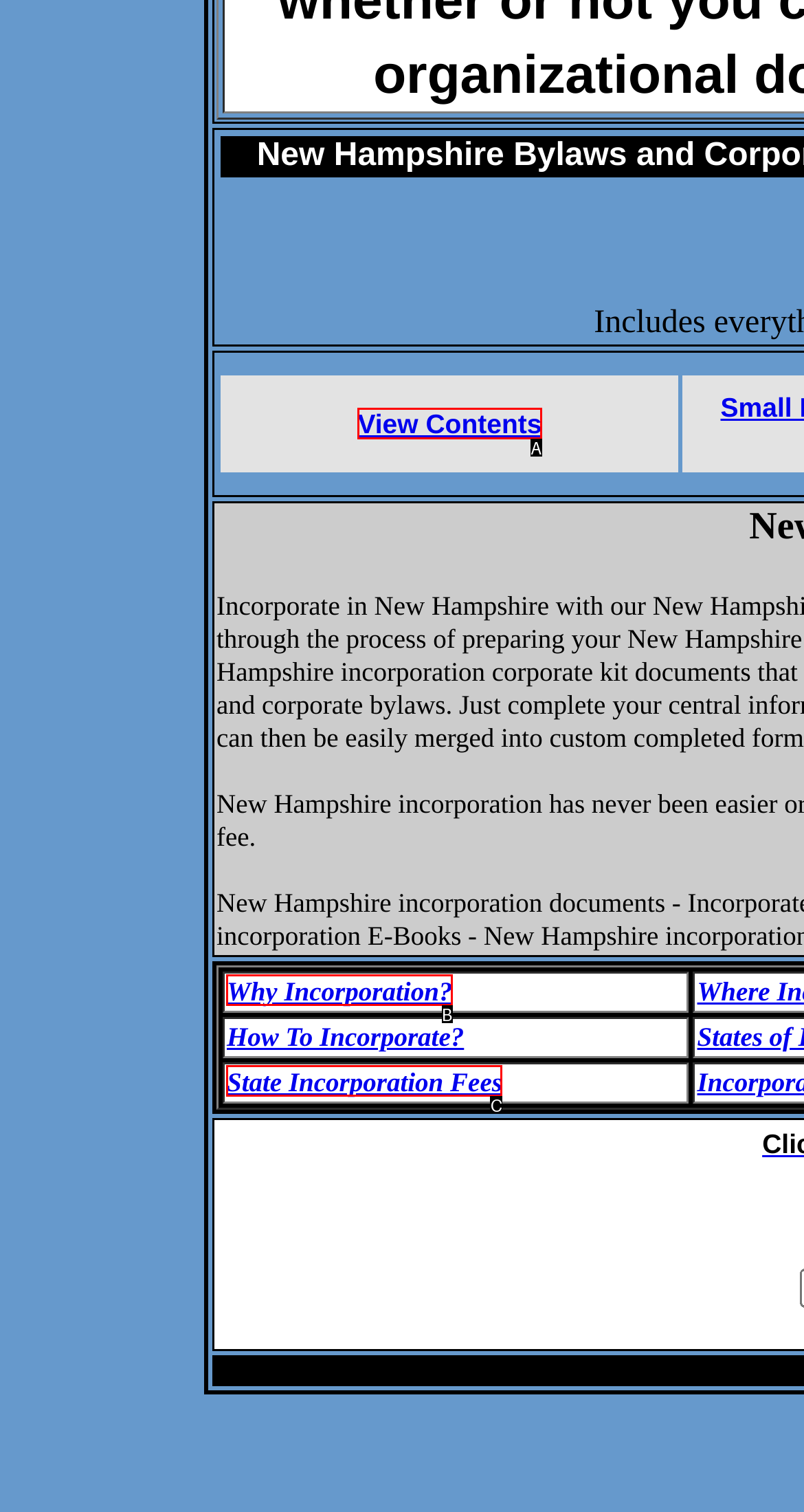Identify the UI element that best fits the description: View Contents
Respond with the letter representing the correct option.

A